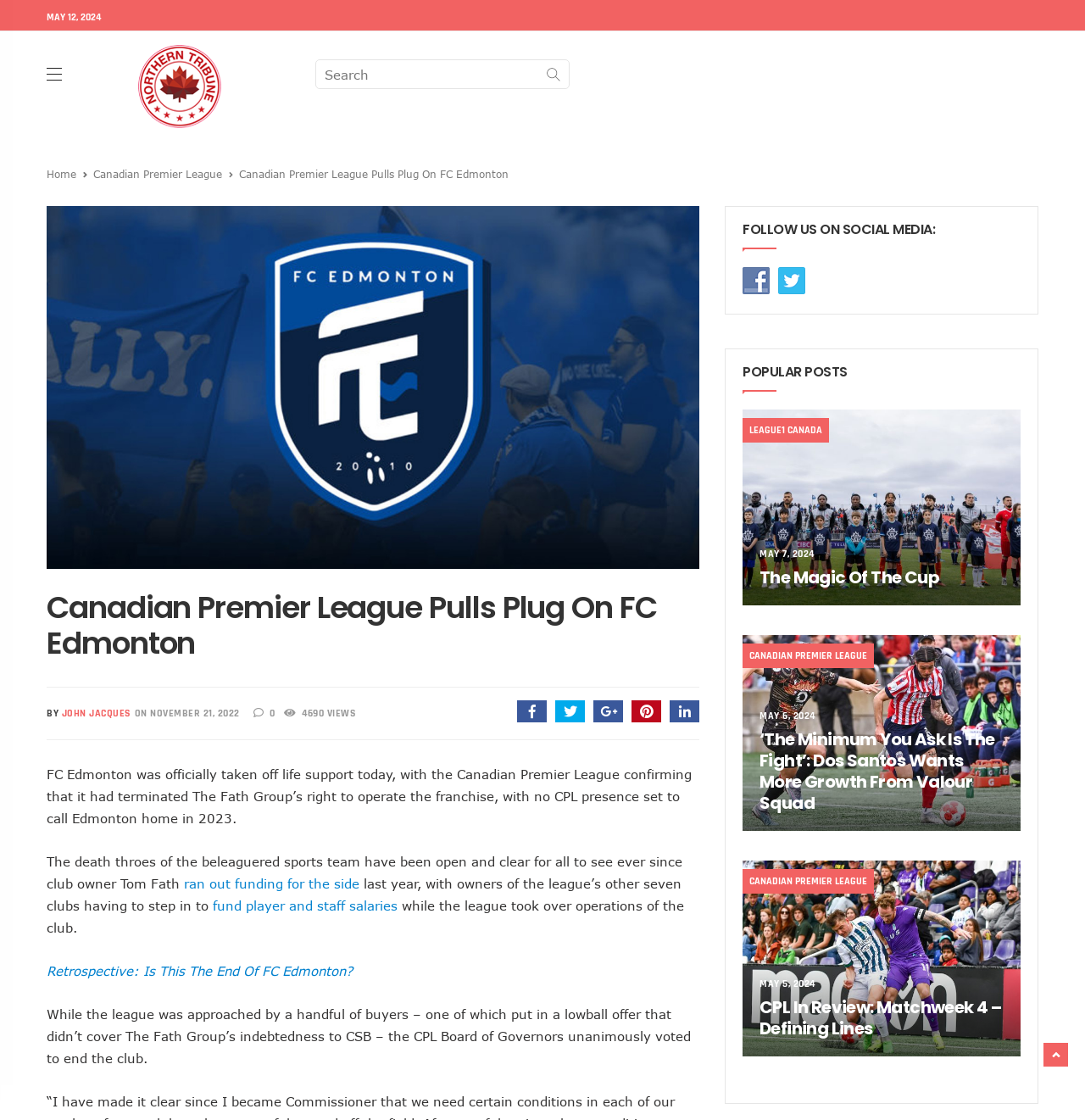What is the name of the league mentioned in the article?
Give a detailed explanation using the information visible in the image.

I found the name of the league by reading the article's content, where it mentions the 'Canadian Premier League' in a static text element.